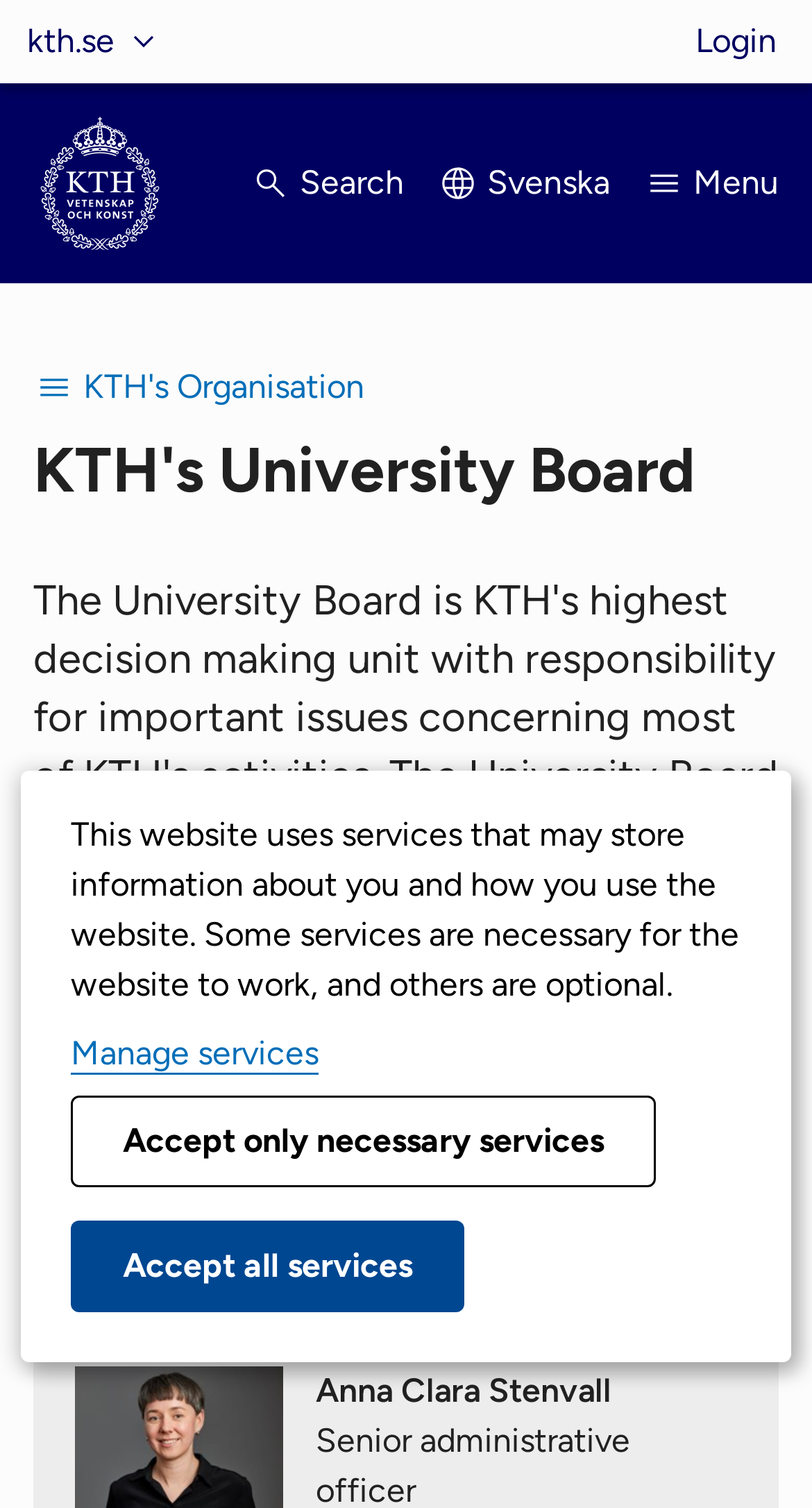Determine the main headline from the webpage and extract its text.

KTH's University Board